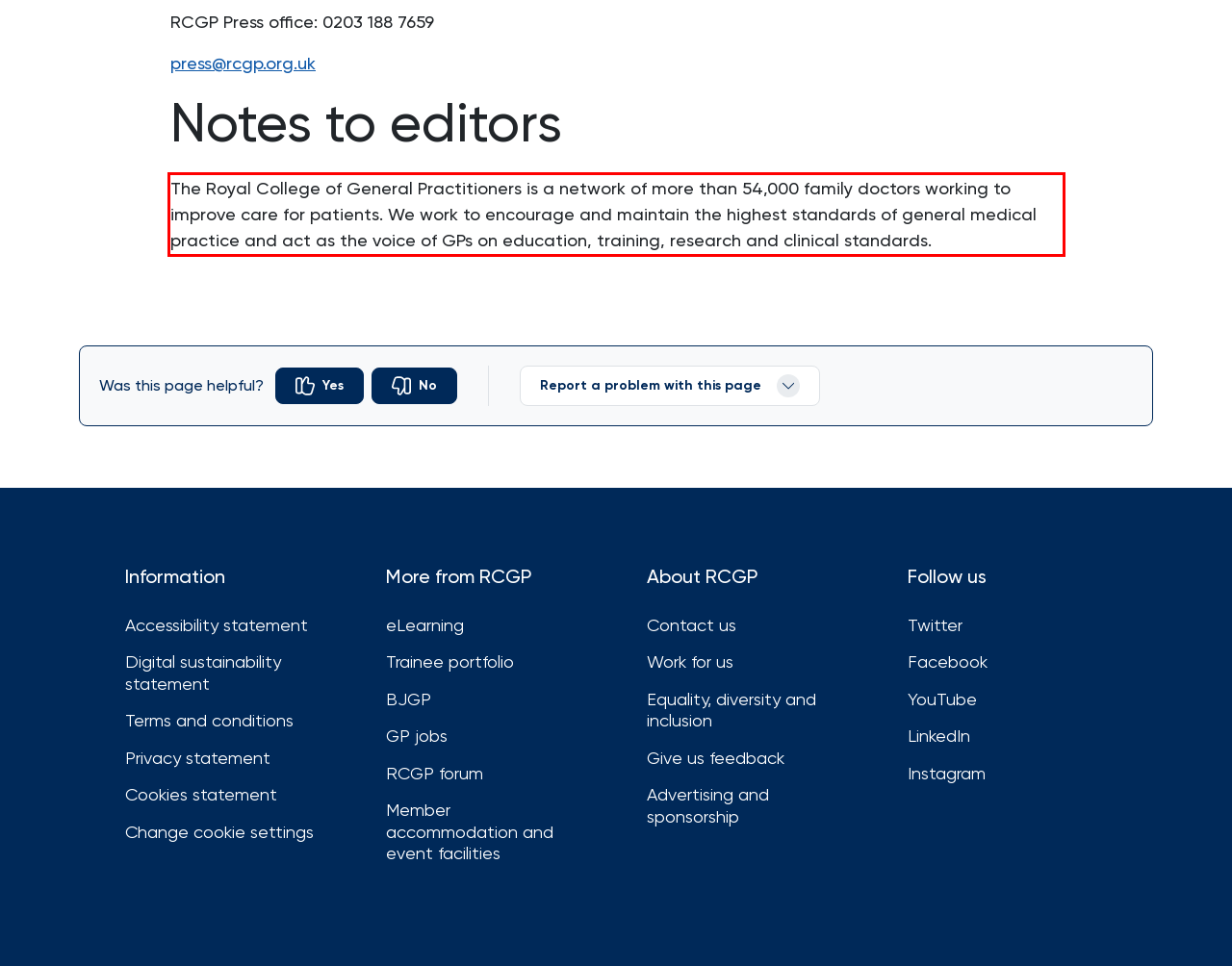Analyze the screenshot of the webpage that features a red bounding box and recognize the text content enclosed within this red bounding box.

The Royal College of General Practitioners is a network of more than 54,000 family doctors working to improve care for patients. We work to encourage and maintain the highest standards of general medical practice and act as the voice of GPs on education, training, research and clinical standards.